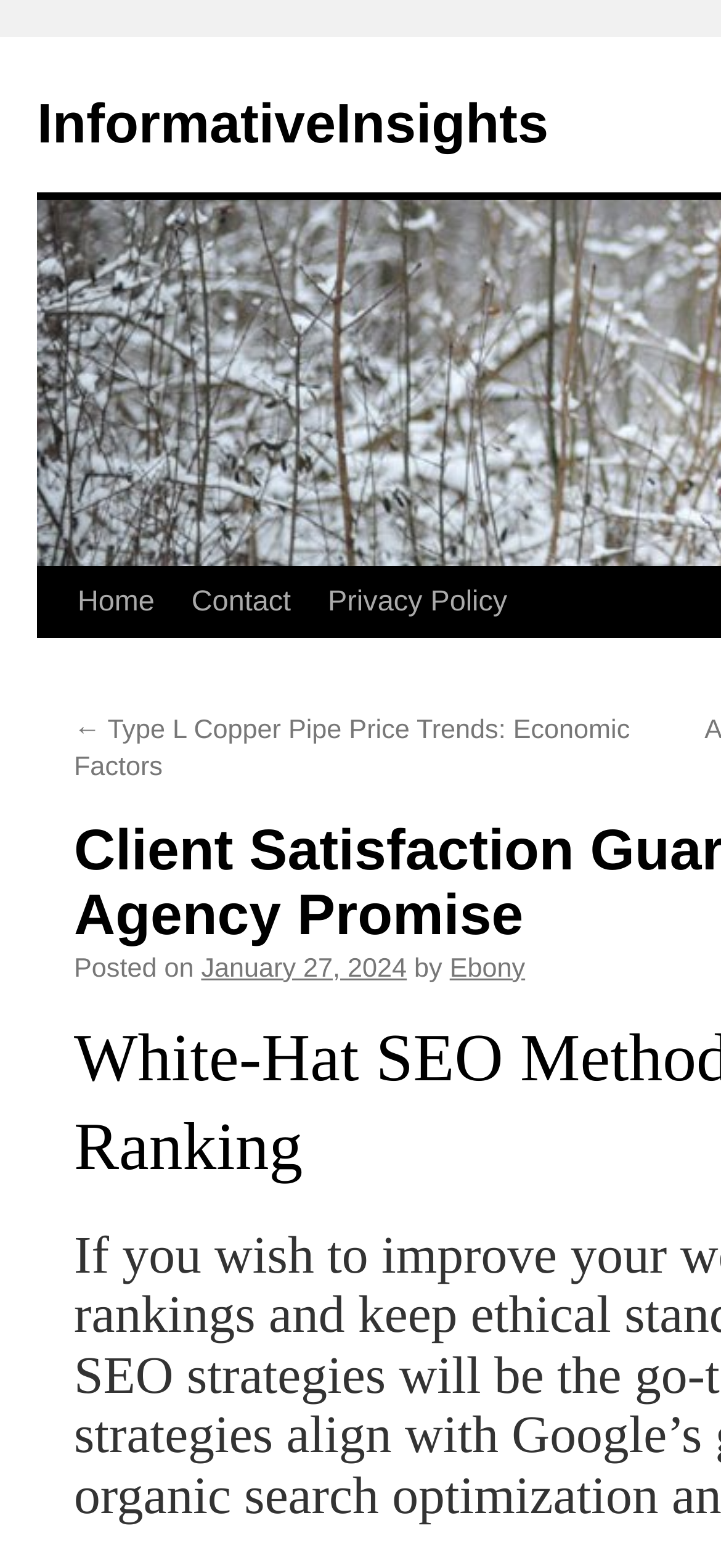Kindly determine the bounding box coordinates for the area that needs to be clicked to execute this instruction: "read the article about Type L Copper Pipe Price Trends".

[0.103, 0.457, 0.874, 0.499]